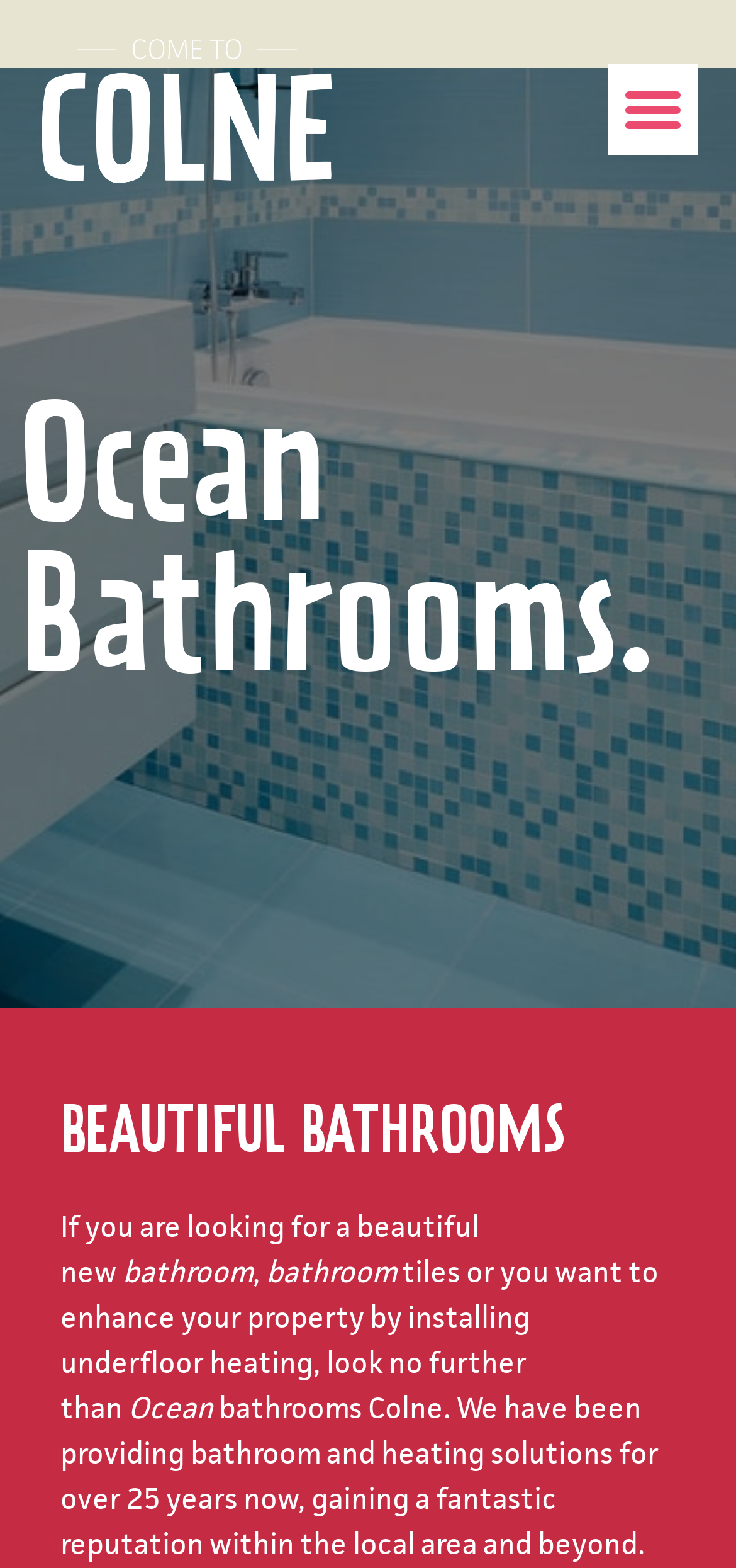Observe the image and answer the following question in detail: What is the tone of the webpage?

The tone of the webpage is promotional because the language used is encouraging and inviting, with phrases such as 'Come to Colne' and 'look no further than Ocean', suggesting that the webpage is trying to promote the company's services.